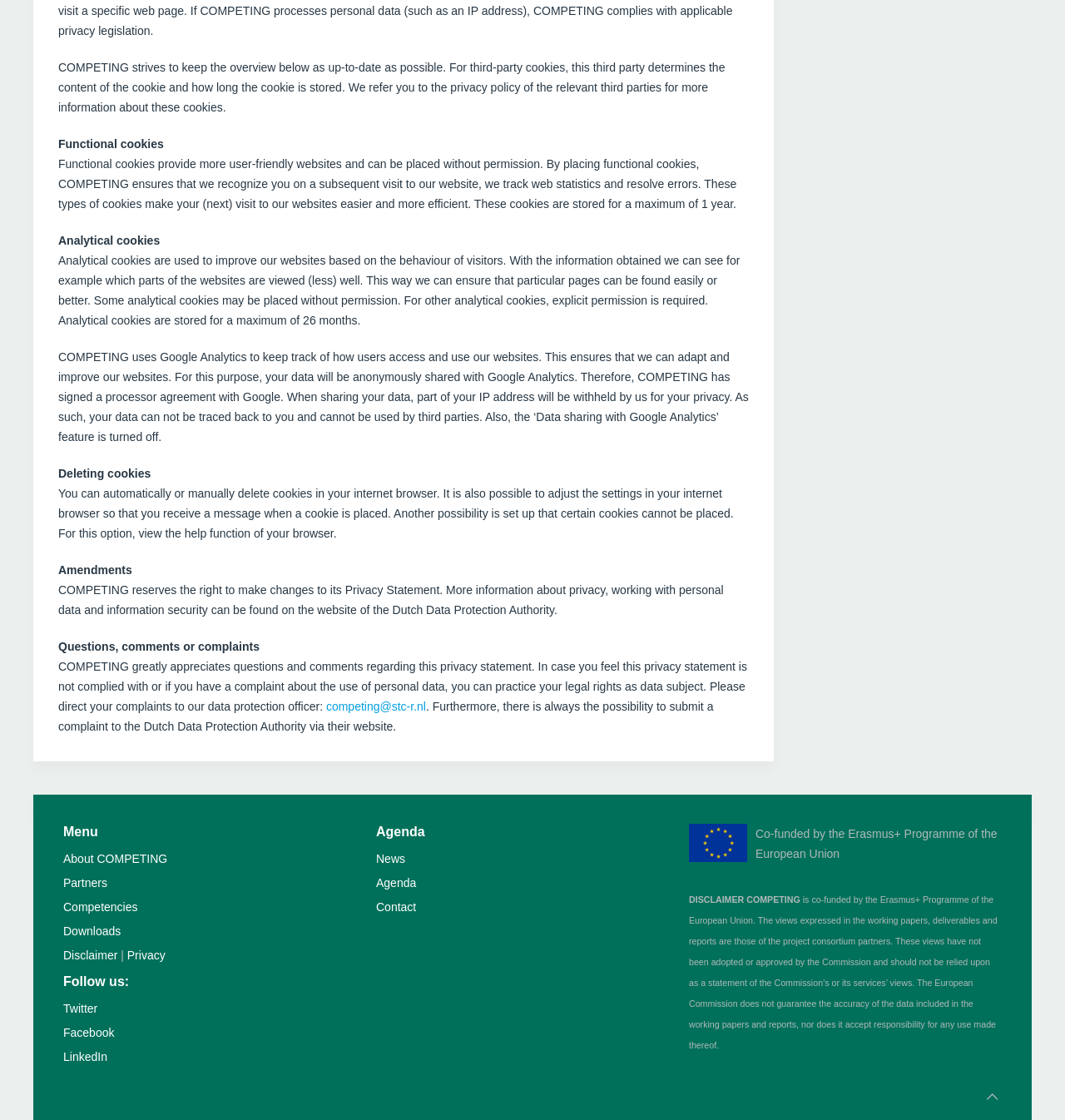Show me the bounding box coordinates of the clickable region to achieve the task as per the instruction: "Click the 'About COMPETING' link".

[0.059, 0.761, 0.157, 0.773]